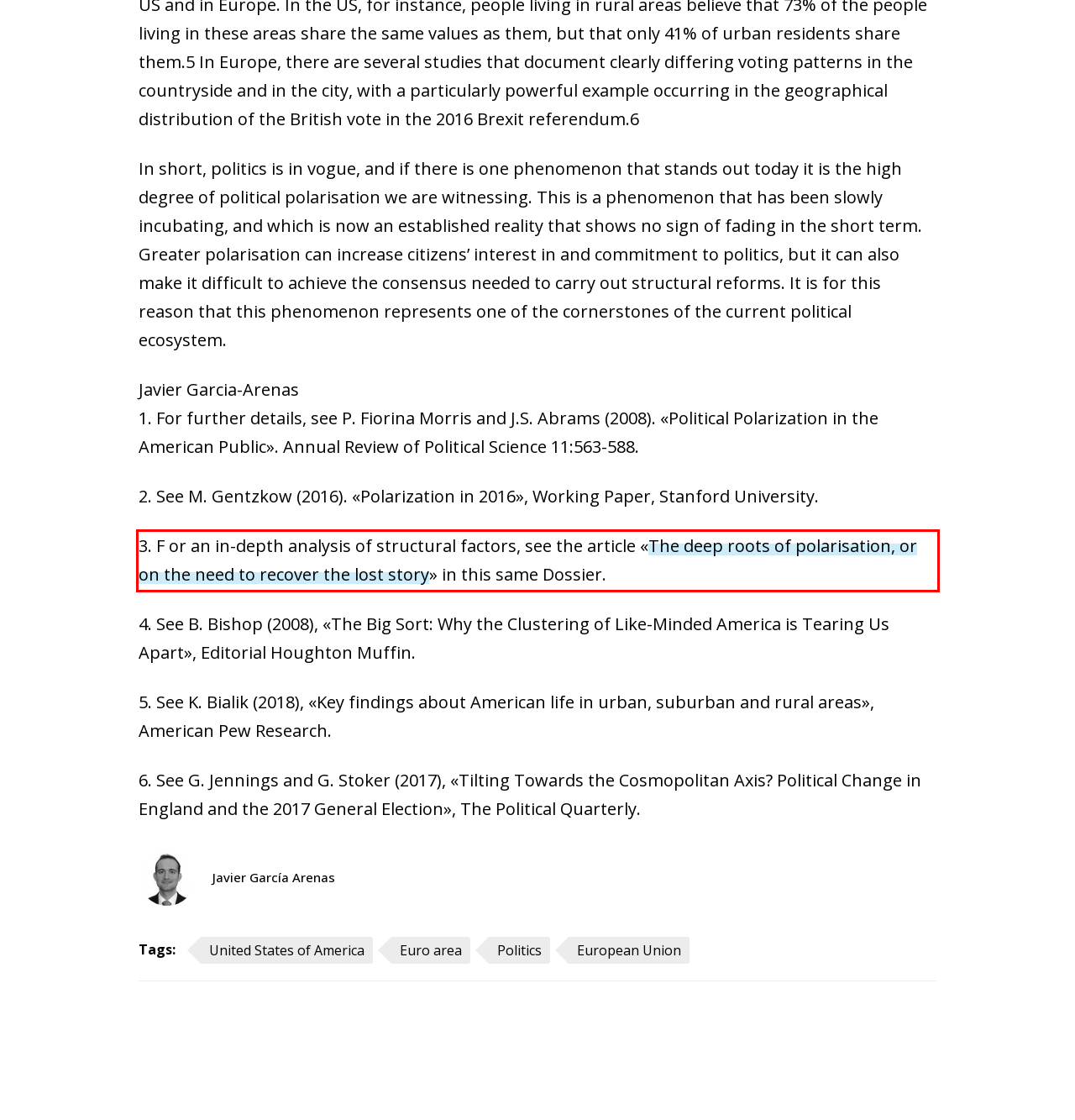Examine the webpage screenshot and use OCR to recognize and output the text within the red bounding box.

3. F or an in-depth analysis of structural factors, see the article «The deep roots of polarisation, or on the need to recover the lost story» in this same Dossier.